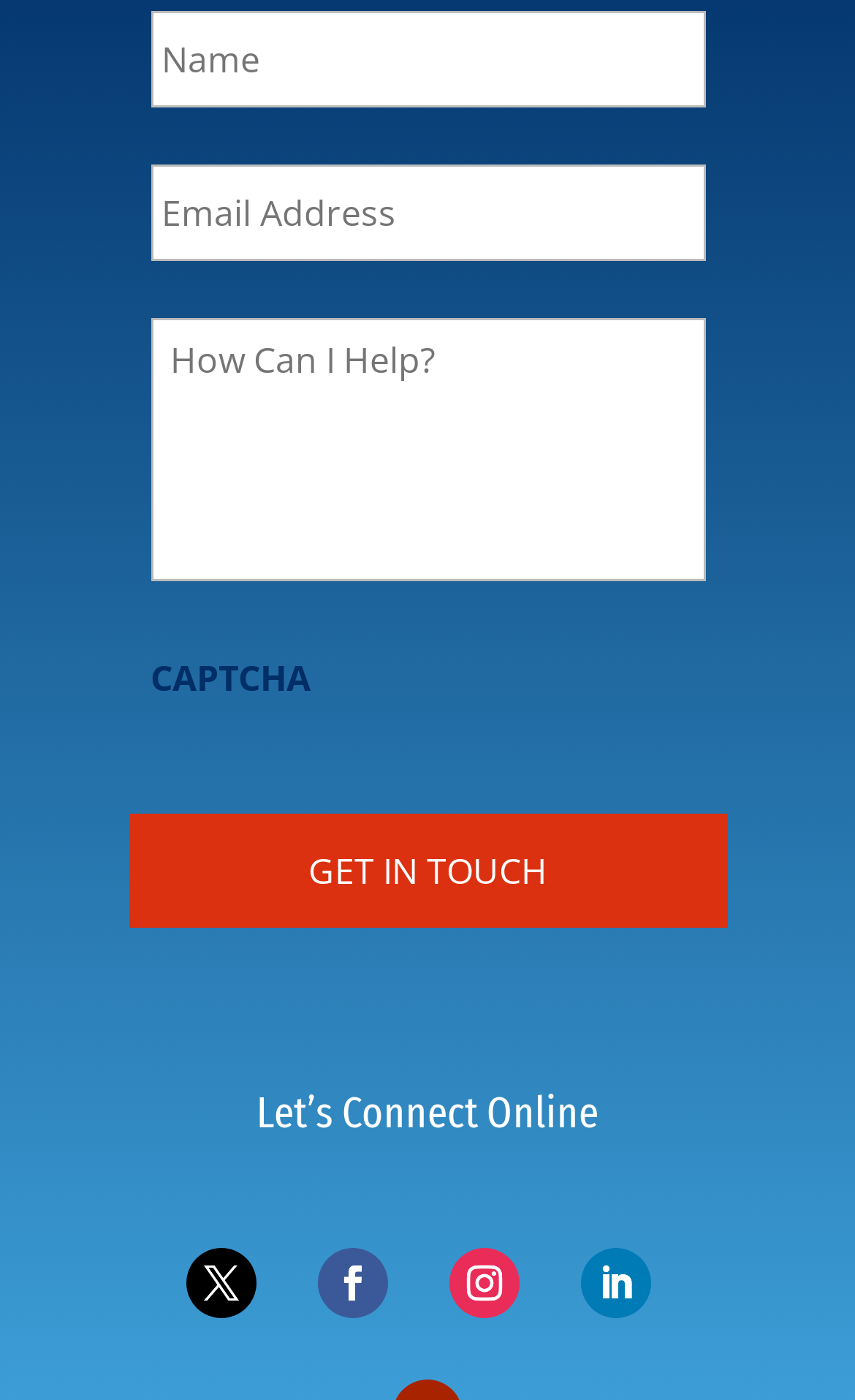Determine the bounding box coordinates for the area that should be clicked to carry out the following instruction: "Click the Facebook link".

[0.218, 0.891, 0.3, 0.941]